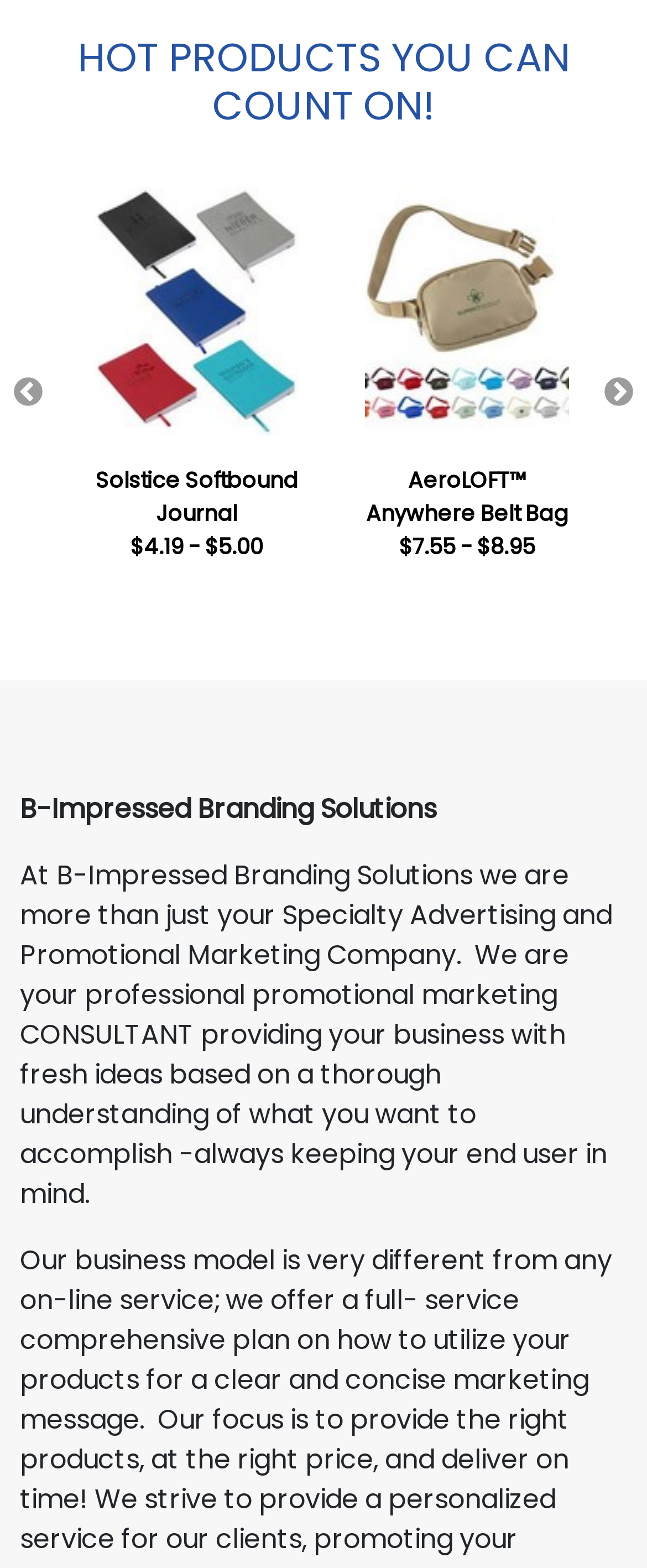Given the webpage screenshot and the description, determine the bounding box coordinates (top-left x, top-left y, bottom-right x, bottom-right y) that define the location of the UI element matching this description: Next

[0.931, 0.24, 0.982, 0.261]